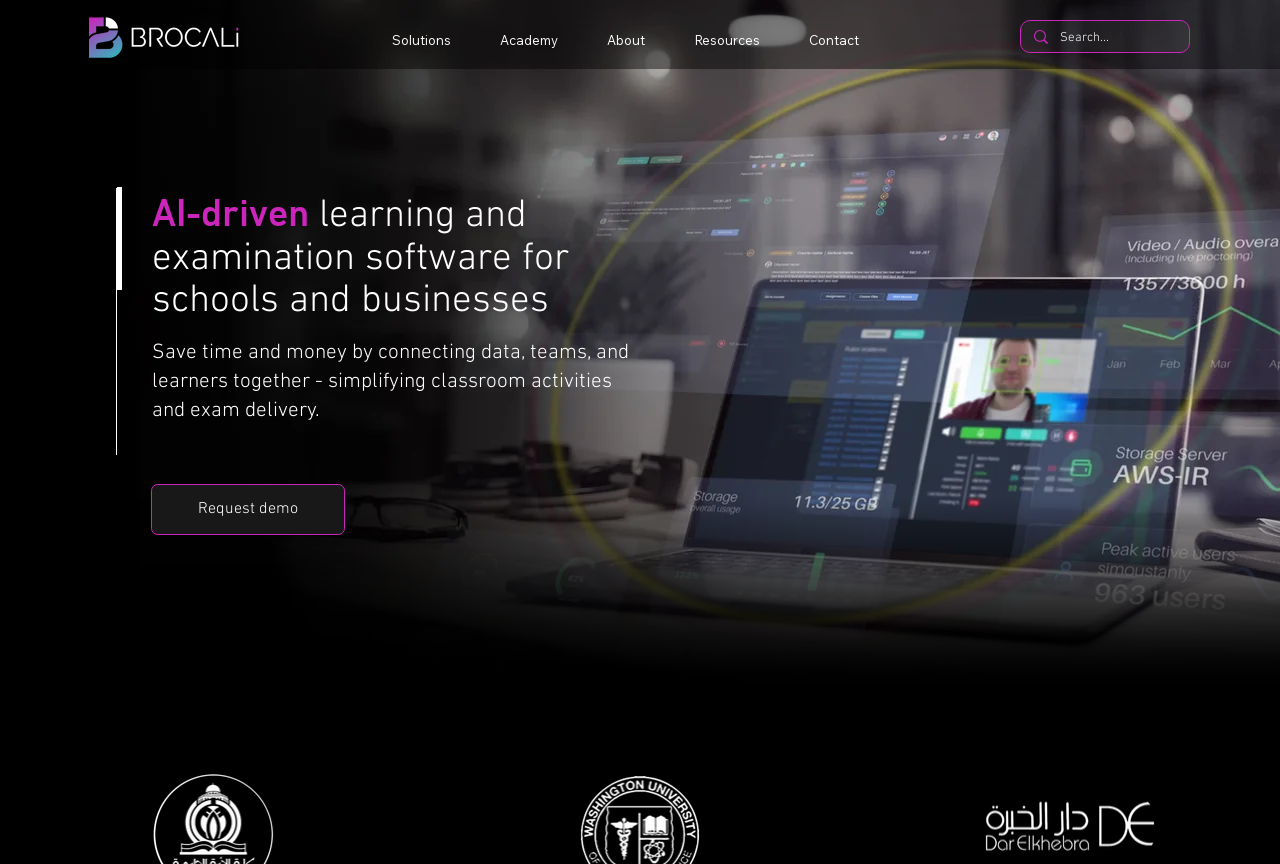What is the theme of the webpage?
Carefully examine the image and provide a detailed answer to the question.

The webpage has headings that mention 'AI-driven learning and examination software for schools and businesses', and 'classroom activities and exam delivery'. This suggests that the theme of the webpage is related to education, specifically the use of AI-driven software for learning and examination purposes.